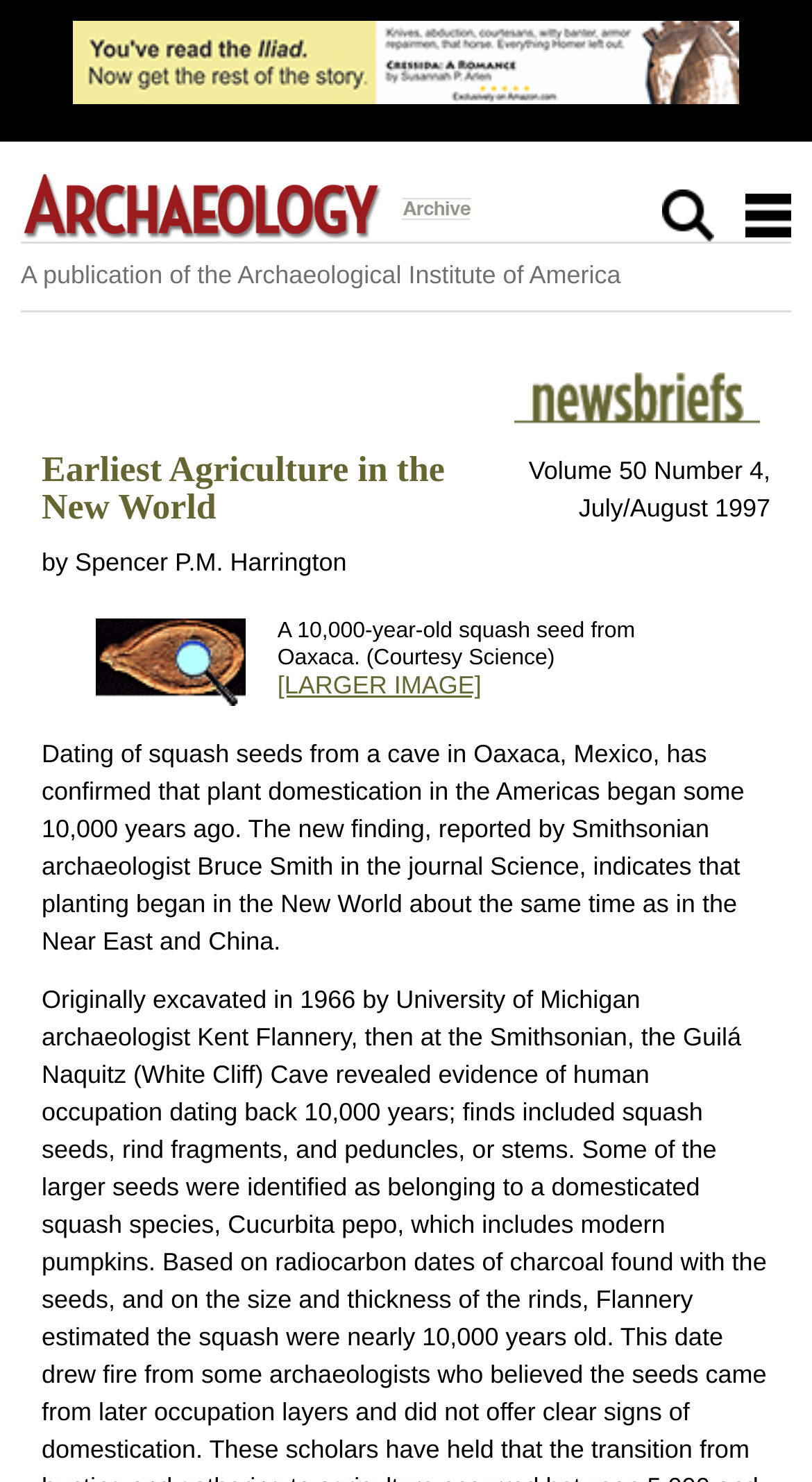Elaborate on the different components and information displayed on the webpage.

This webpage is about the discovery of 10,000-year-old squash seeds in Oaxaca, Mexico, which confirms that plant domestication in the Americas began around the same time as in the Near East and China. 

At the top of the page, there is an advertisement iframe, accompanied by two images on the right side. Below the advertisement, there is a link to the "Archaeology Magazine Archive" with an associated image. A static text "A publication of the Archaeological Institute of America" is located nearby.

The main content of the webpage is organized into a table layout. The first row of the table contains a cell with the title "newsbriefs" and an associated image. The second row has two cells, one with the title "Earliest Agriculture in the New World" and another with the volume and issue number "Volume 50 Number 4, July/August 1997". The third row has a cell with the author's name "by Spencer P.M. Harrington".

Below this table, there is another table with a single row containing a cell with an image of a 10,000-year-old squash seed from Oaxaca, accompanied by a link to a larger image. A static text block below this table describes the discovery of the squash seeds and its significance in the history of plant domestication.

There are a total of five images on the webpage, including the advertisement, the "Archaeology Magazine Archive" image, the "newsbriefs" image, the squash seed image, and another image associated with the link to the larger image.